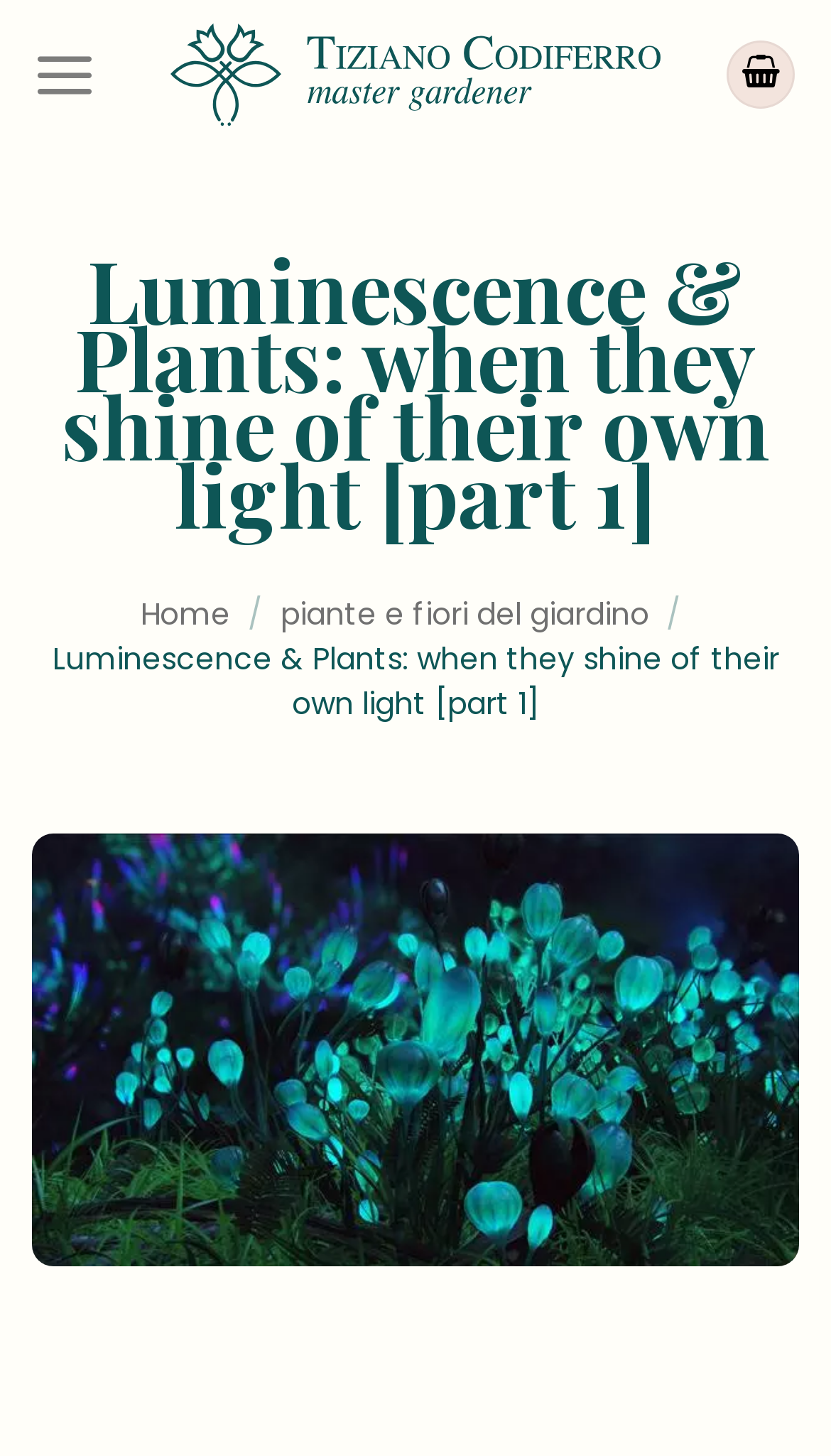Please provide a comprehensive answer to the question based on the screenshot: How many menu items are visible?

I counted the number of links under the 'Menu' element, which are 'Home', '/' and 'piante e fiori del giardino', and found that there are 3 menu items visible.